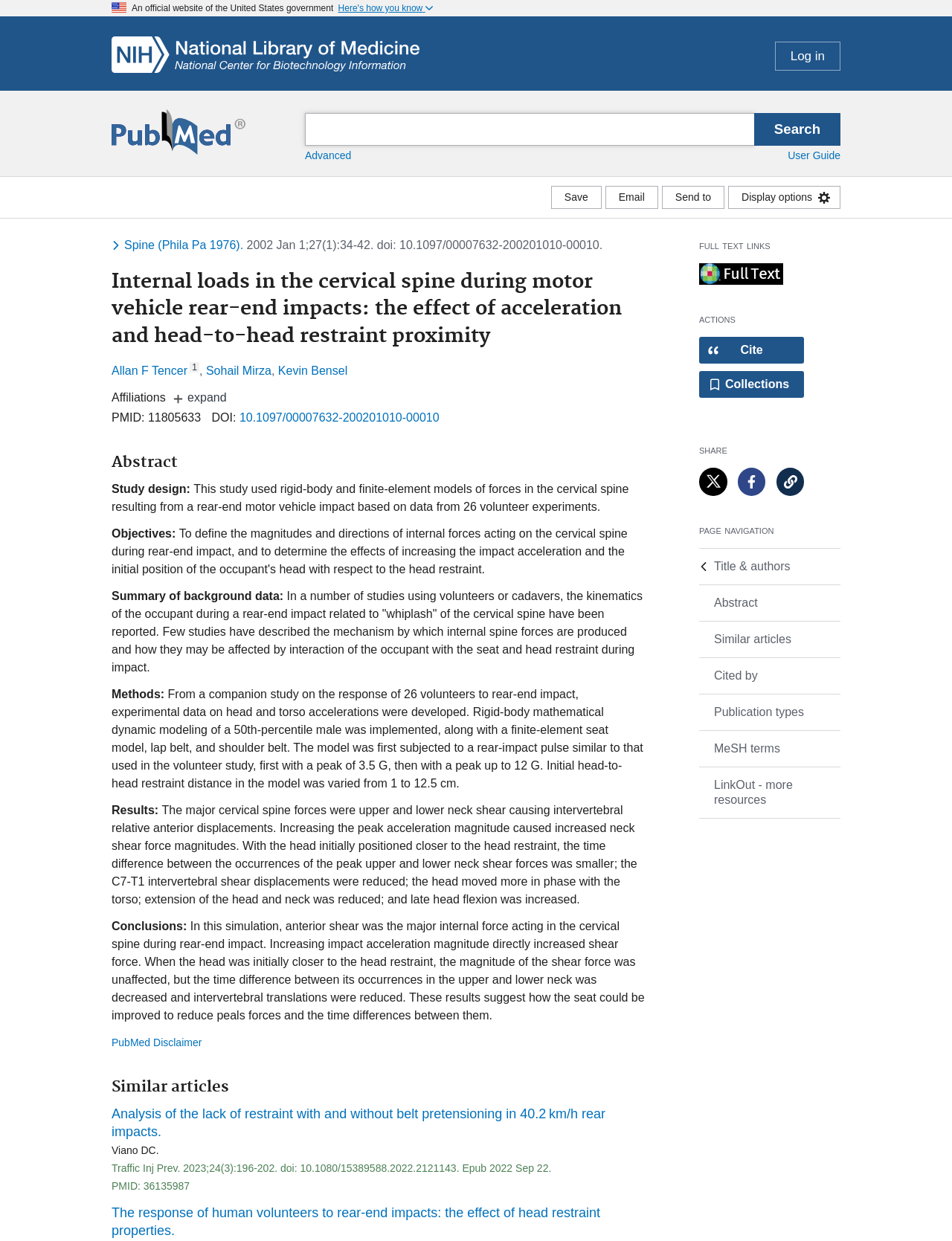Determine the bounding box coordinates for the area that should be clicked to carry out the following instruction: "Search for a term".

[0.305, 0.091, 0.898, 0.117]